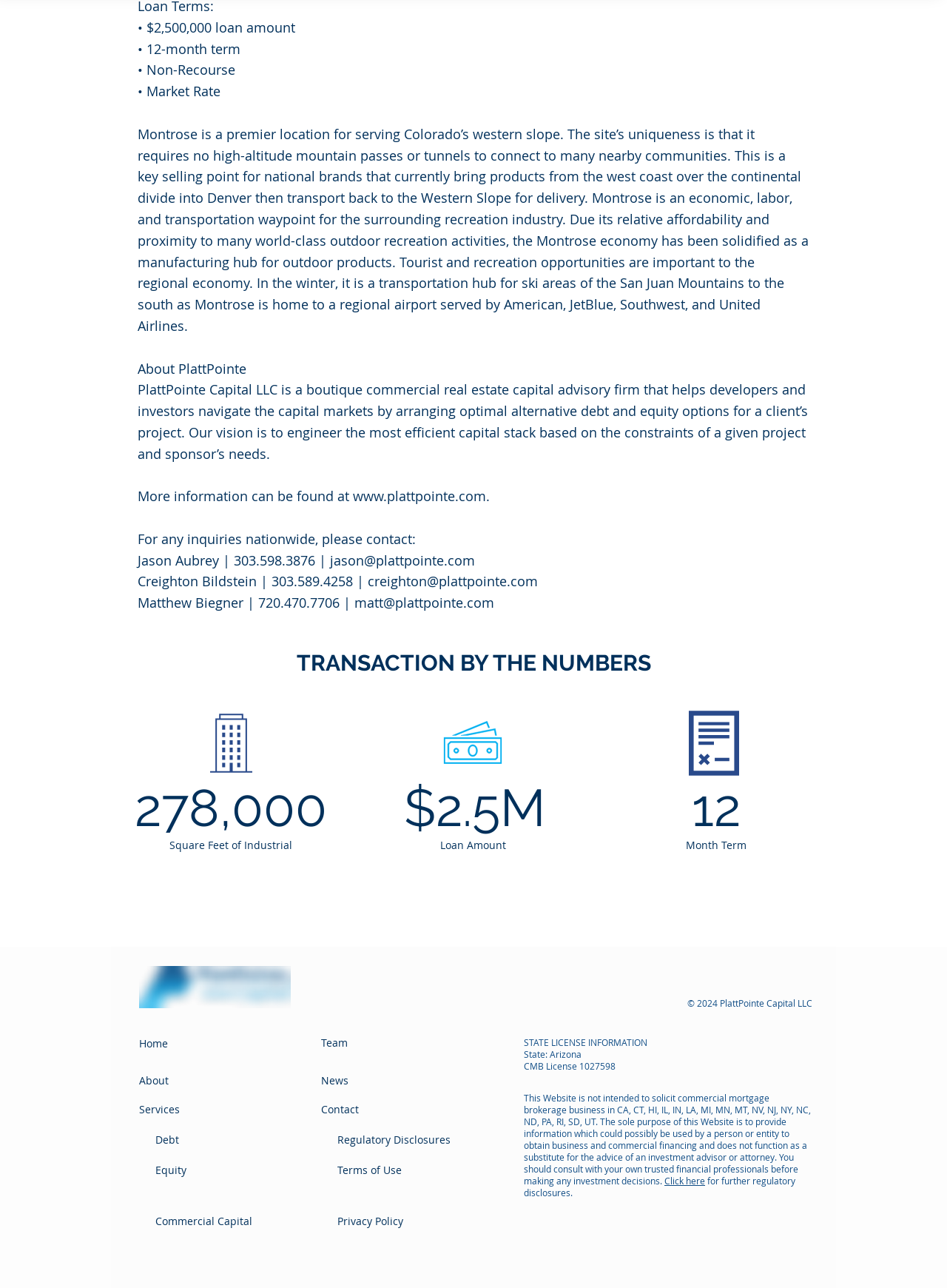What is the term of the loan?
Please ensure your answer is as detailed and informative as possible.

The answer can be found in the 'TRANSACTION BY THE NUMBERS' section, where it is stated that the 'Month Term' is '12', which means the loan term is 12 months.